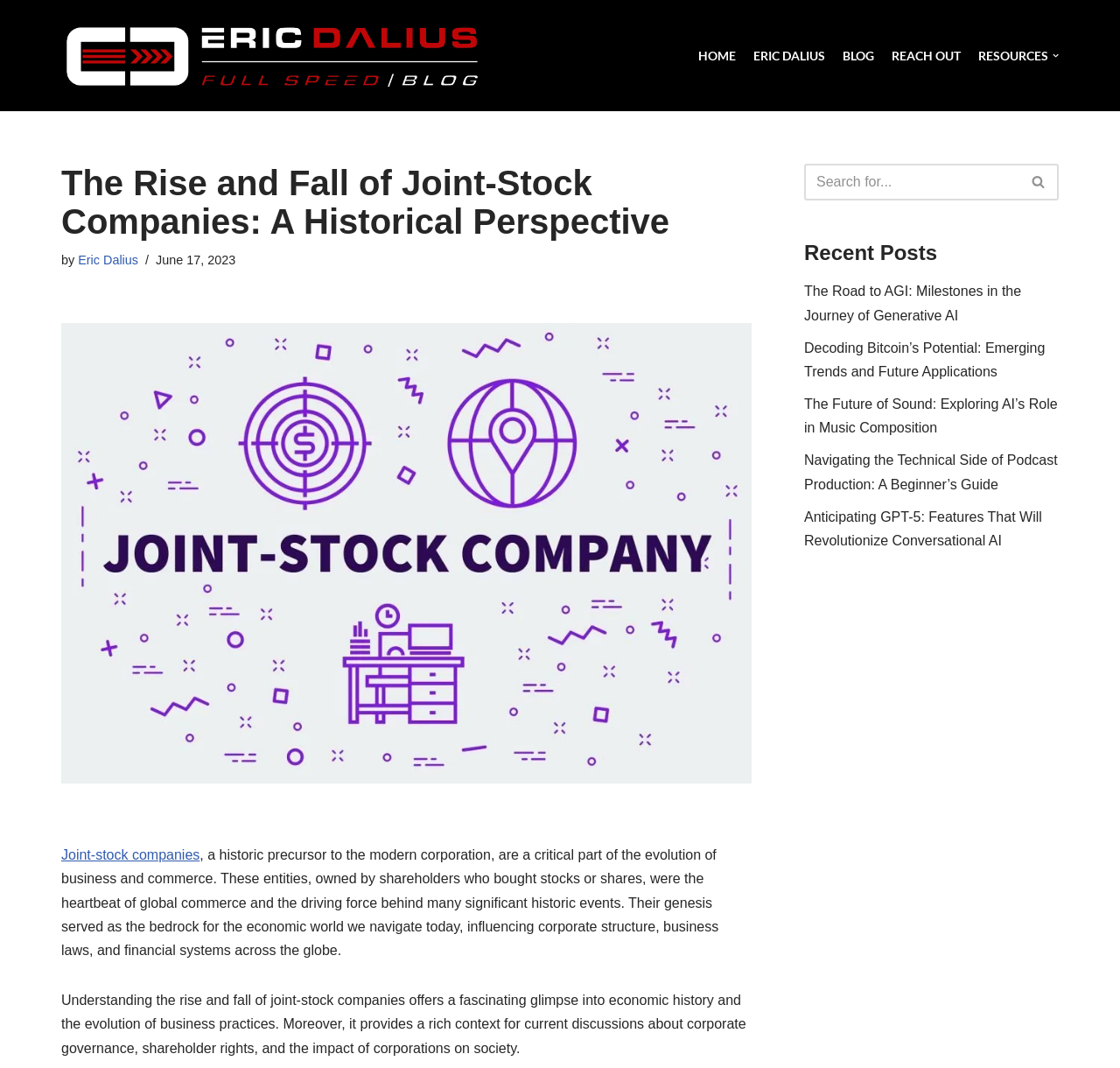Please find and report the bounding box coordinates of the element to click in order to perform the following action: "Learn about joint-stock companies". The coordinates should be expressed as four float numbers between 0 and 1, in the format [left, top, right, bottom].

[0.055, 0.794, 0.178, 0.808]